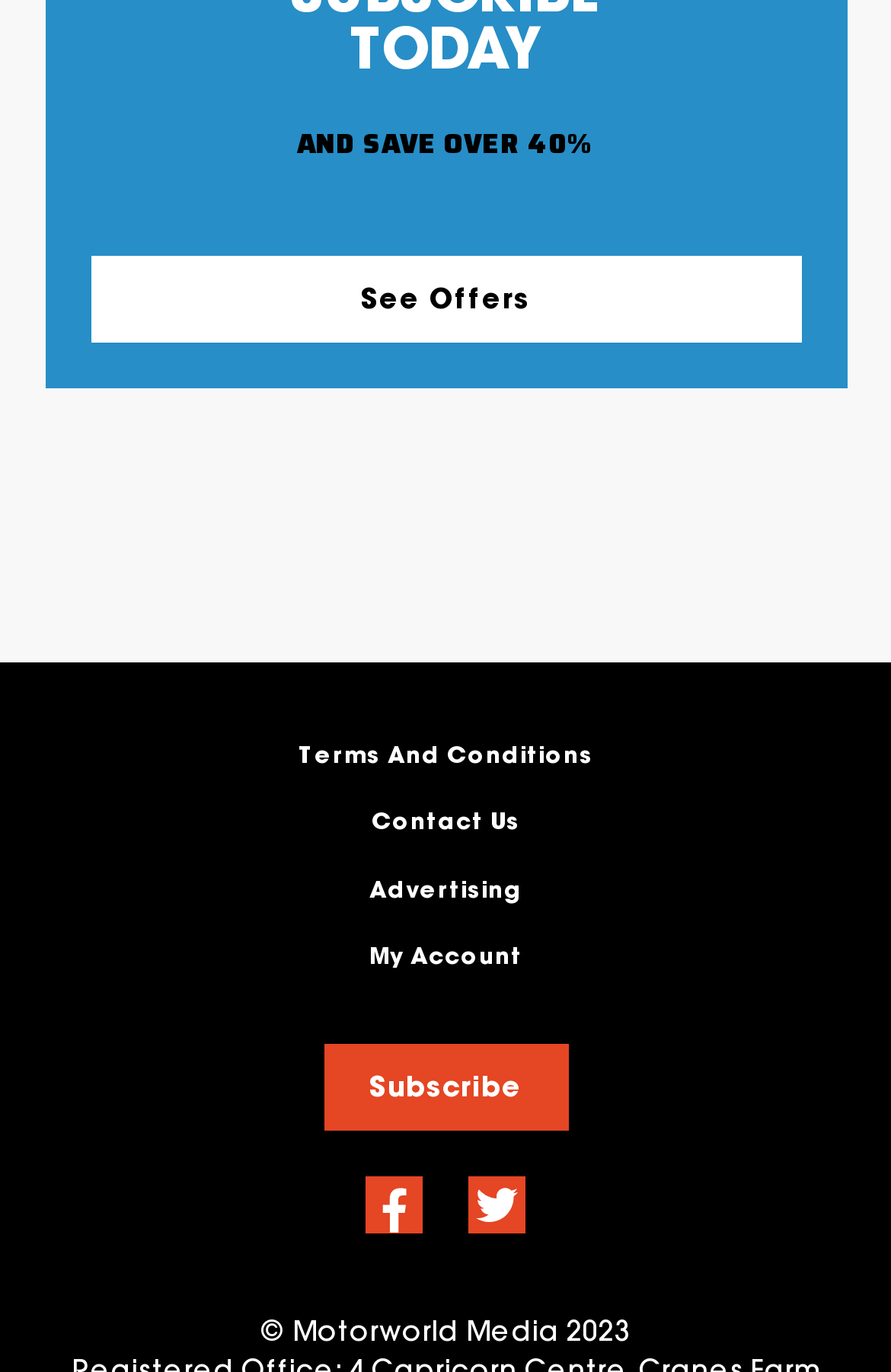Determine the bounding box coordinates (top-left x, top-left y, bottom-right x, bottom-right y) of the UI element described in the following text: teams

None